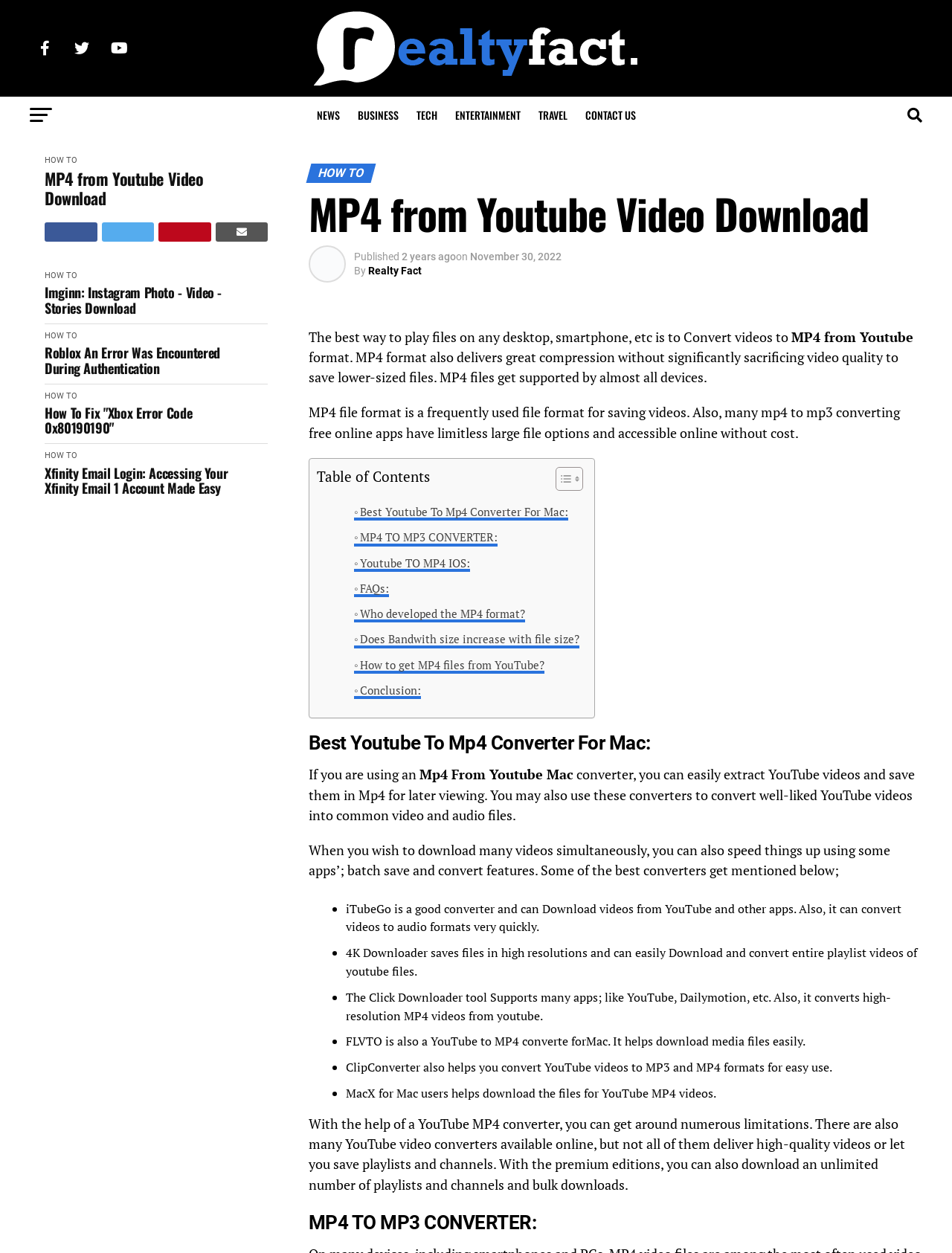Extract the main heading from the webpage content.

MP4 from Youtube Video Download